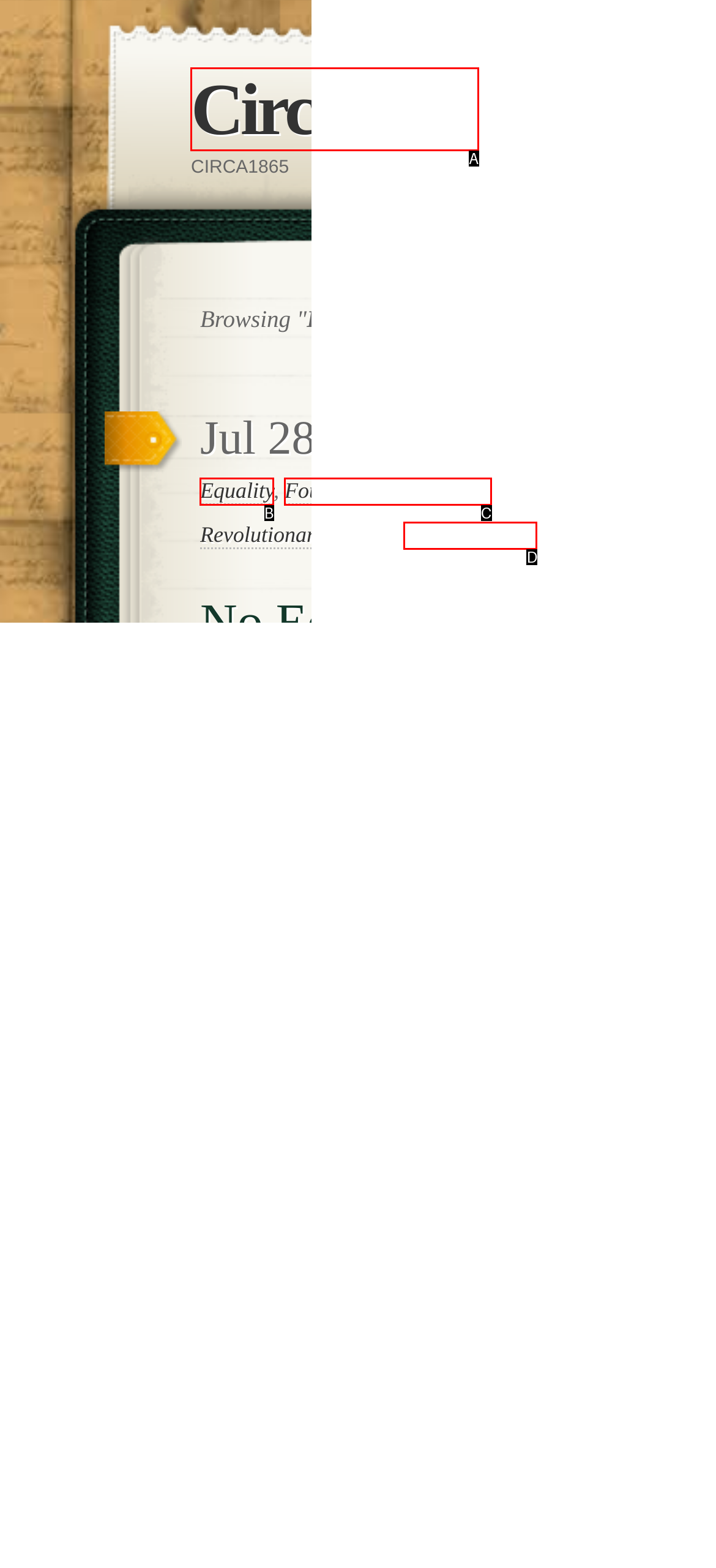Select the option that fits this description: Circa1865
Answer with the corresponding letter directly.

A